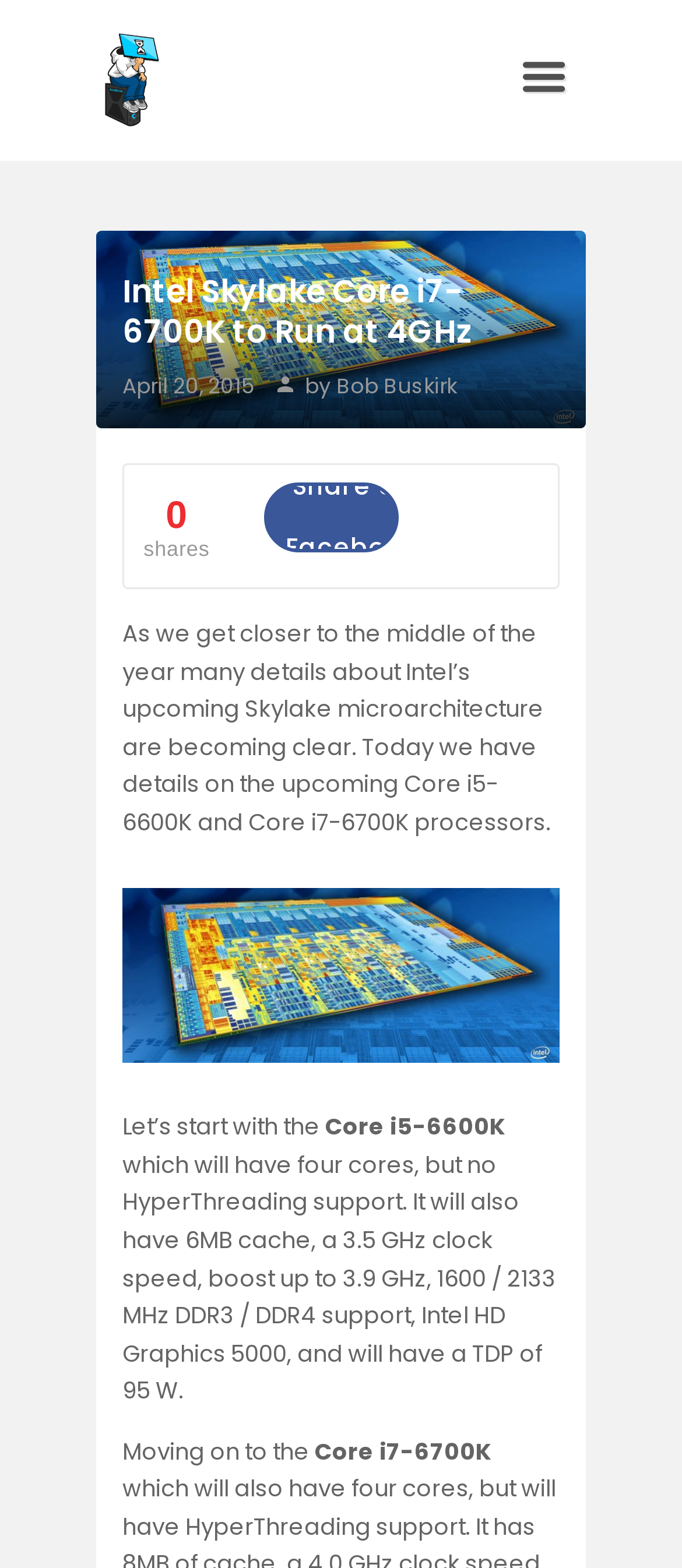Please answer the following question using a single word or phrase: How many cores does the Core i5-6600K have?

Four